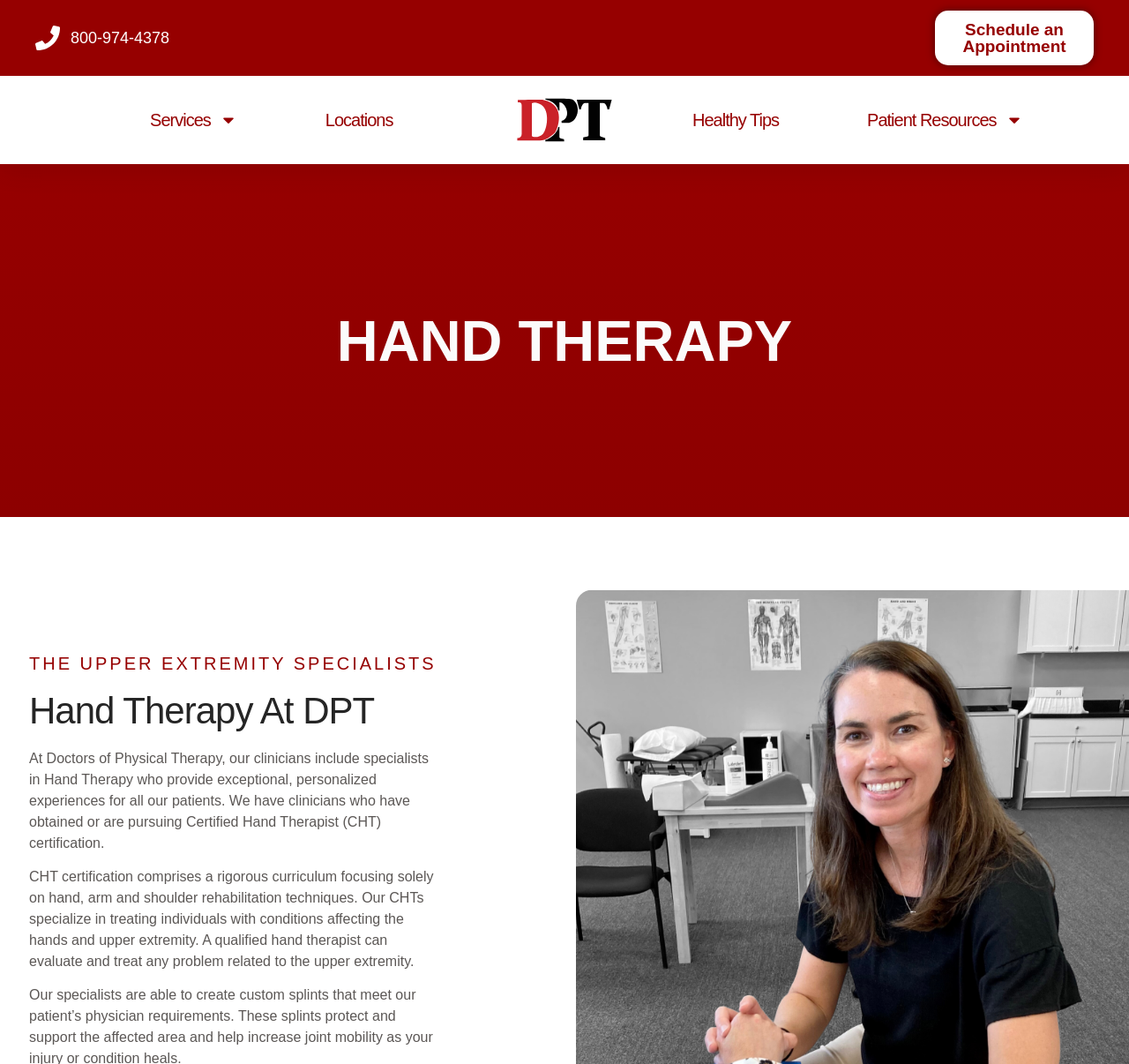Review the image closely and give a comprehensive answer to the question: What type of therapy is provided by the specialists?

I determined this by looking at the headings on the webpage, which include 'HAND THERAPY' and 'Hand Therapy At DPT'. Additionally, the text on the webpage mentions that the specialists provide therapy for conditions affecting the hands and upper extremity.